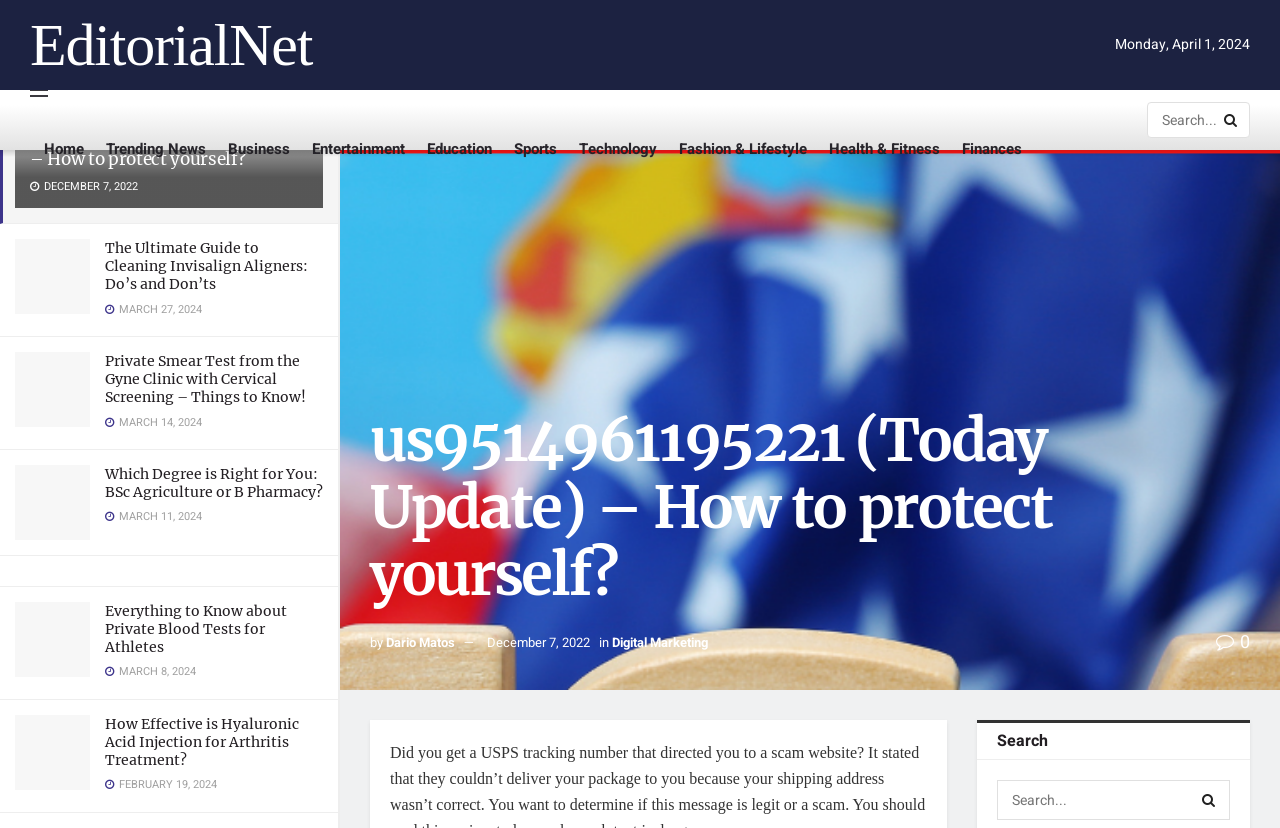Given the webpage screenshot, identify the bounding box of the UI element that matches this description: "December 7, 2022".

[0.38, 0.765, 0.461, 0.788]